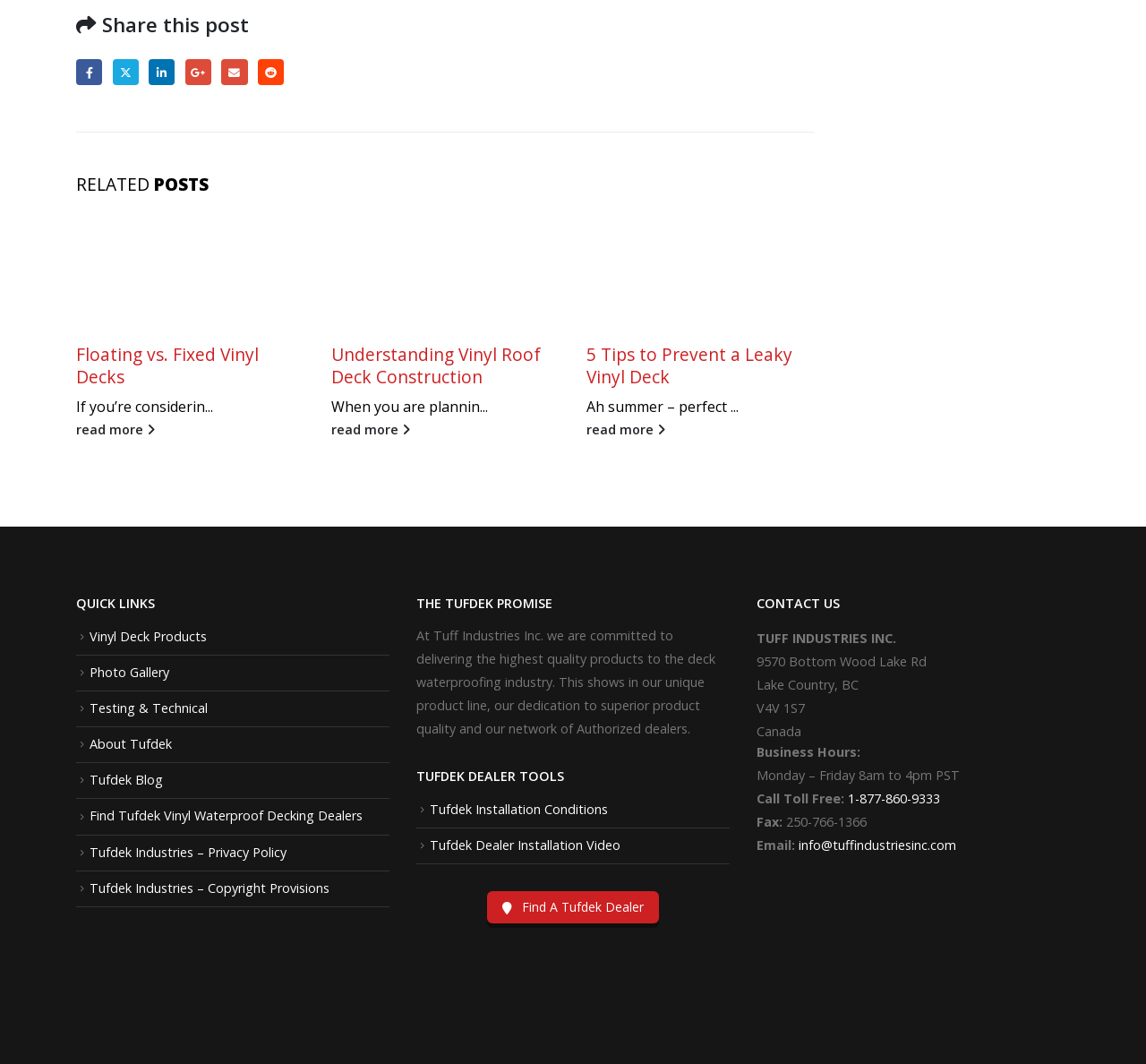Find the bounding box coordinates for the element that must be clicked to complete the instruction: "Click on the 'HEALTH' topic". The coordinates should be four float numbers between 0 and 1, indicated as [left, top, right, bottom].

None